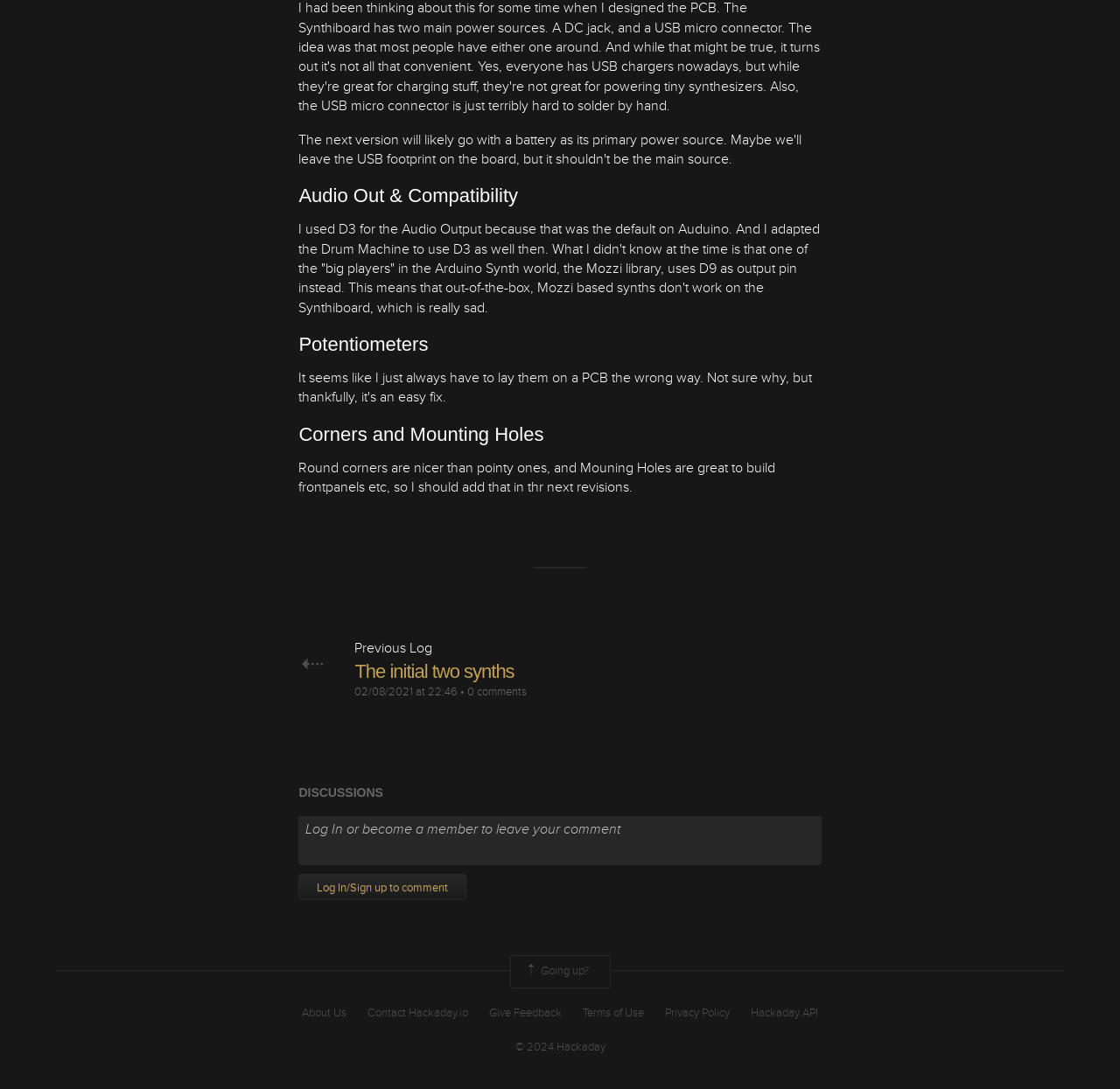Locate and provide the bounding box coordinates for the HTML element that matches this description: "Investing".

None